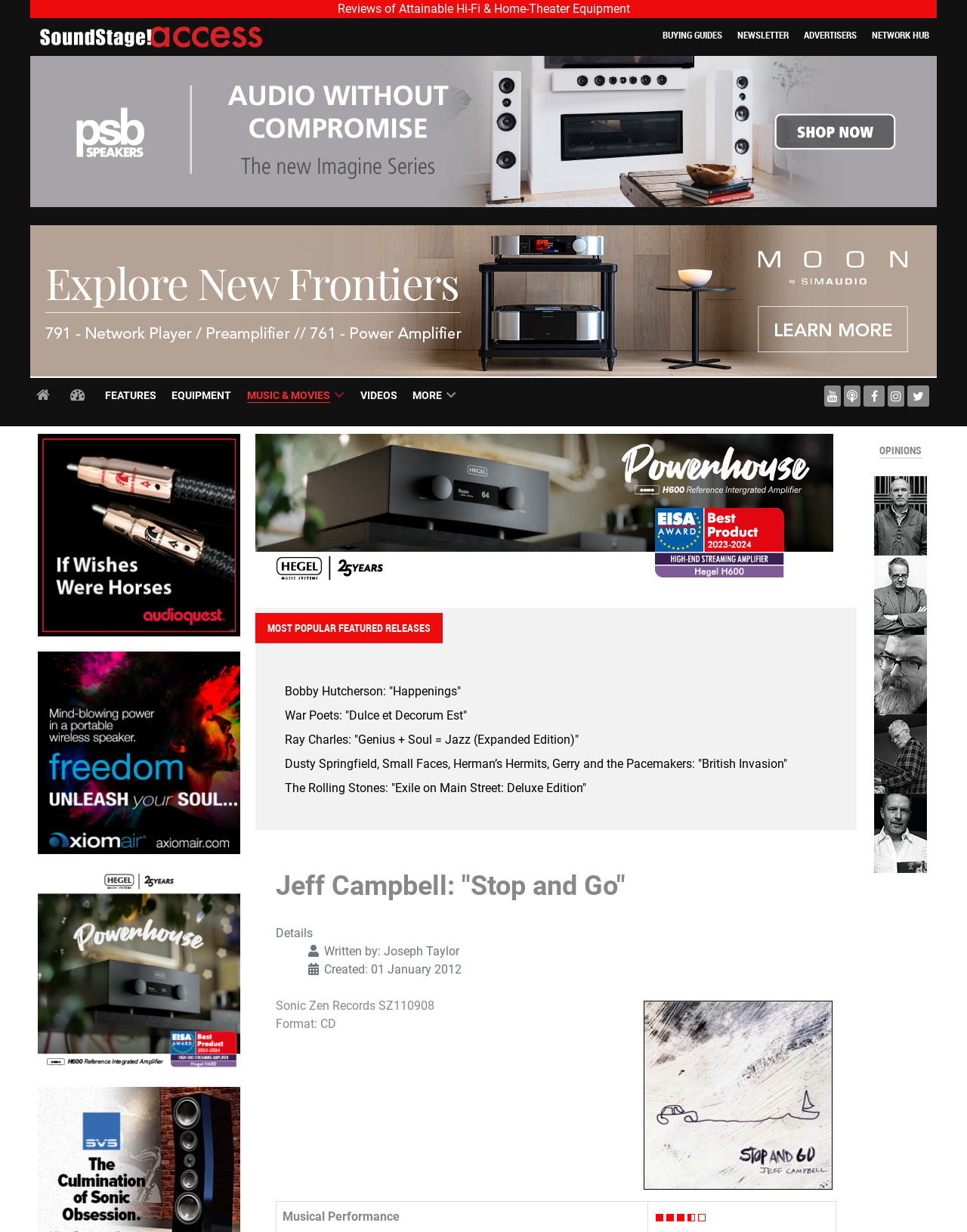Answer in one word or a short phrase: 
What is the category of the link 'PSB Imagine Series'?

EQUIPMENT